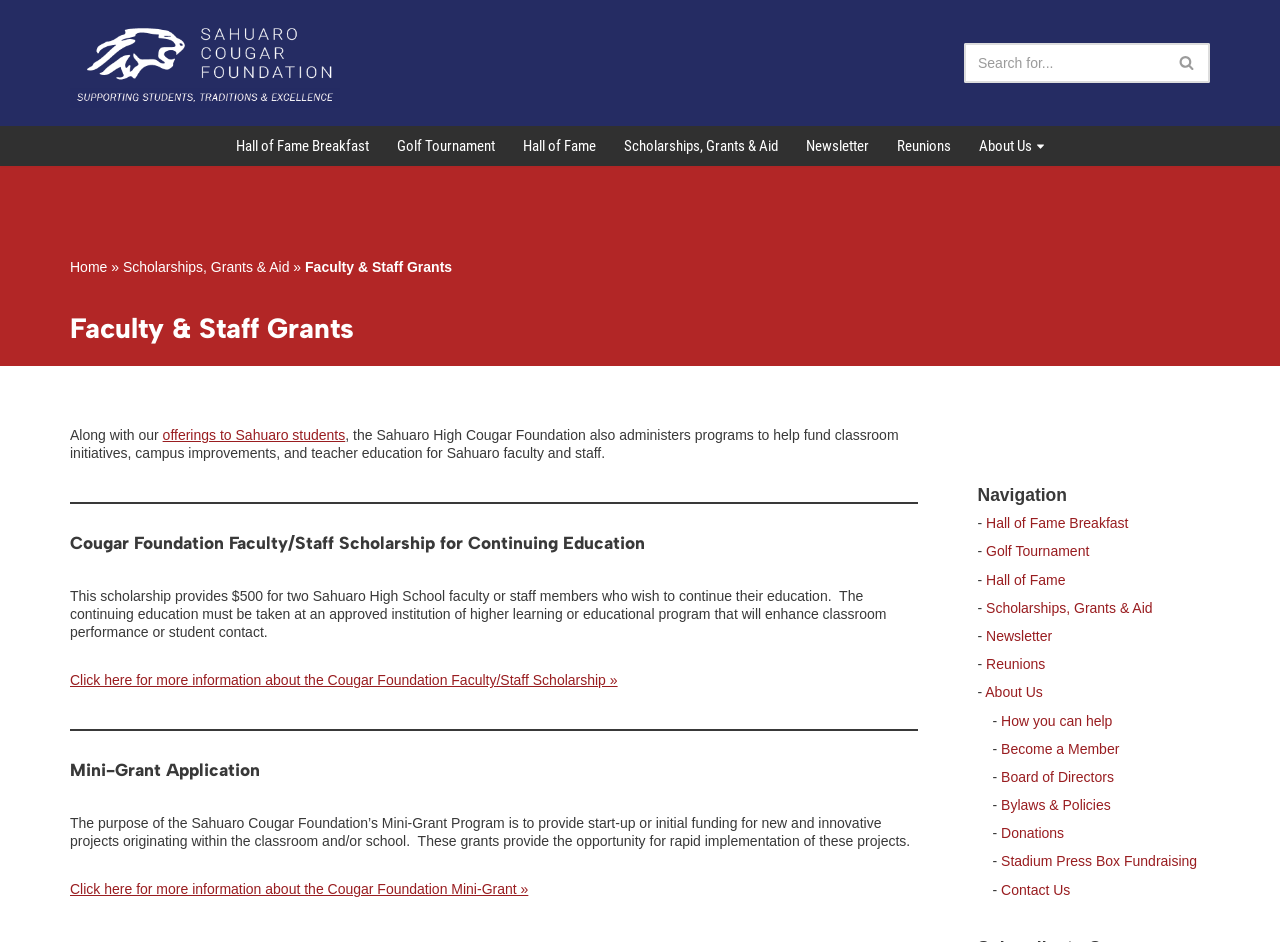Identify the bounding box coordinates of the region that needs to be clicked to carry out this instruction: "Search for something". Provide these coordinates as four float numbers ranging from 0 to 1, i.e., [left, top, right, bottom].

[0.753, 0.046, 0.945, 0.088]